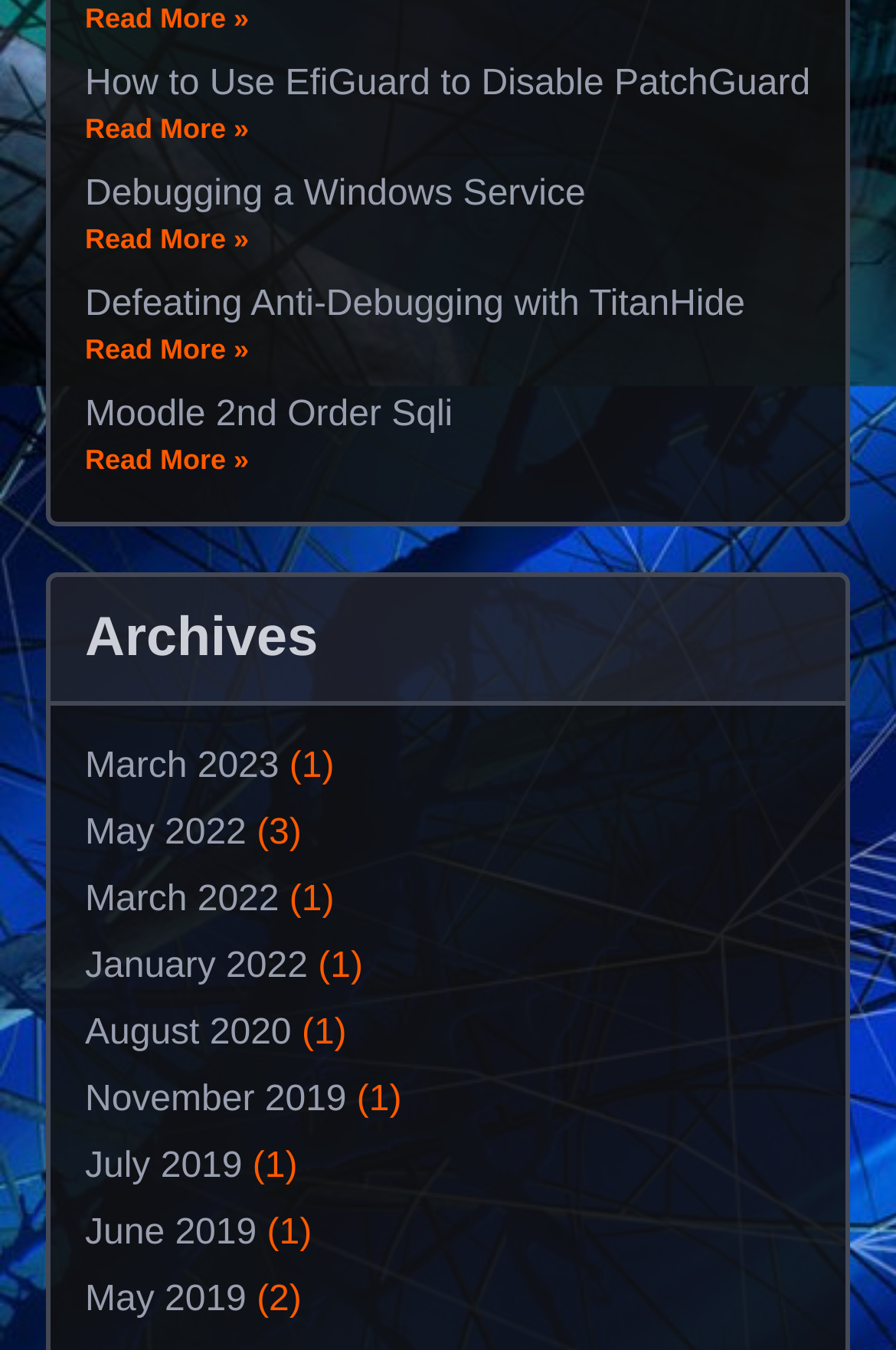Give a short answer using one word or phrase for the question:
How many archive links are there?

9